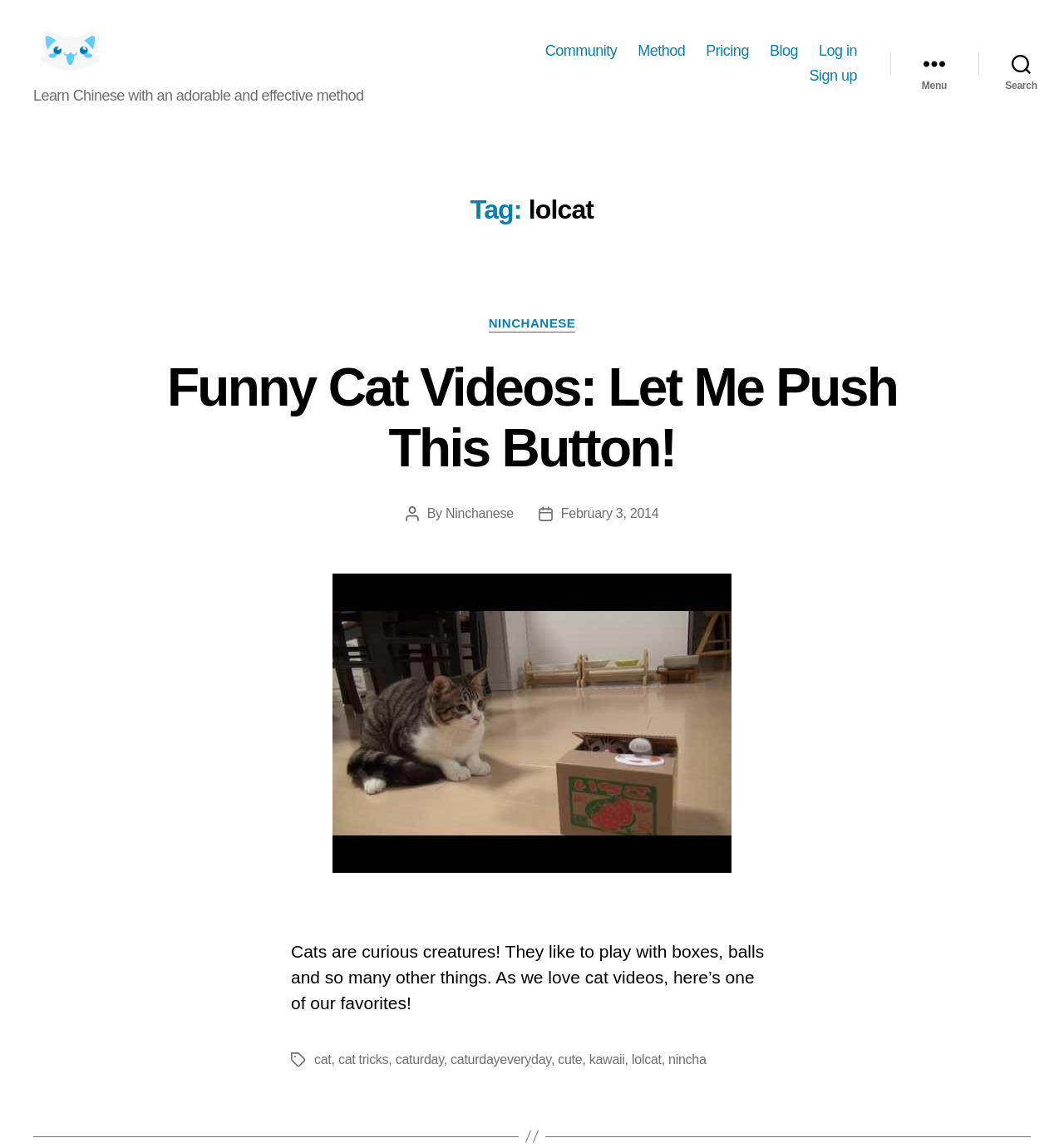Please locate the bounding box coordinates of the element that should be clicked to achieve the given instruction: "Log in to the website".

[0.769, 0.04, 0.805, 0.055]